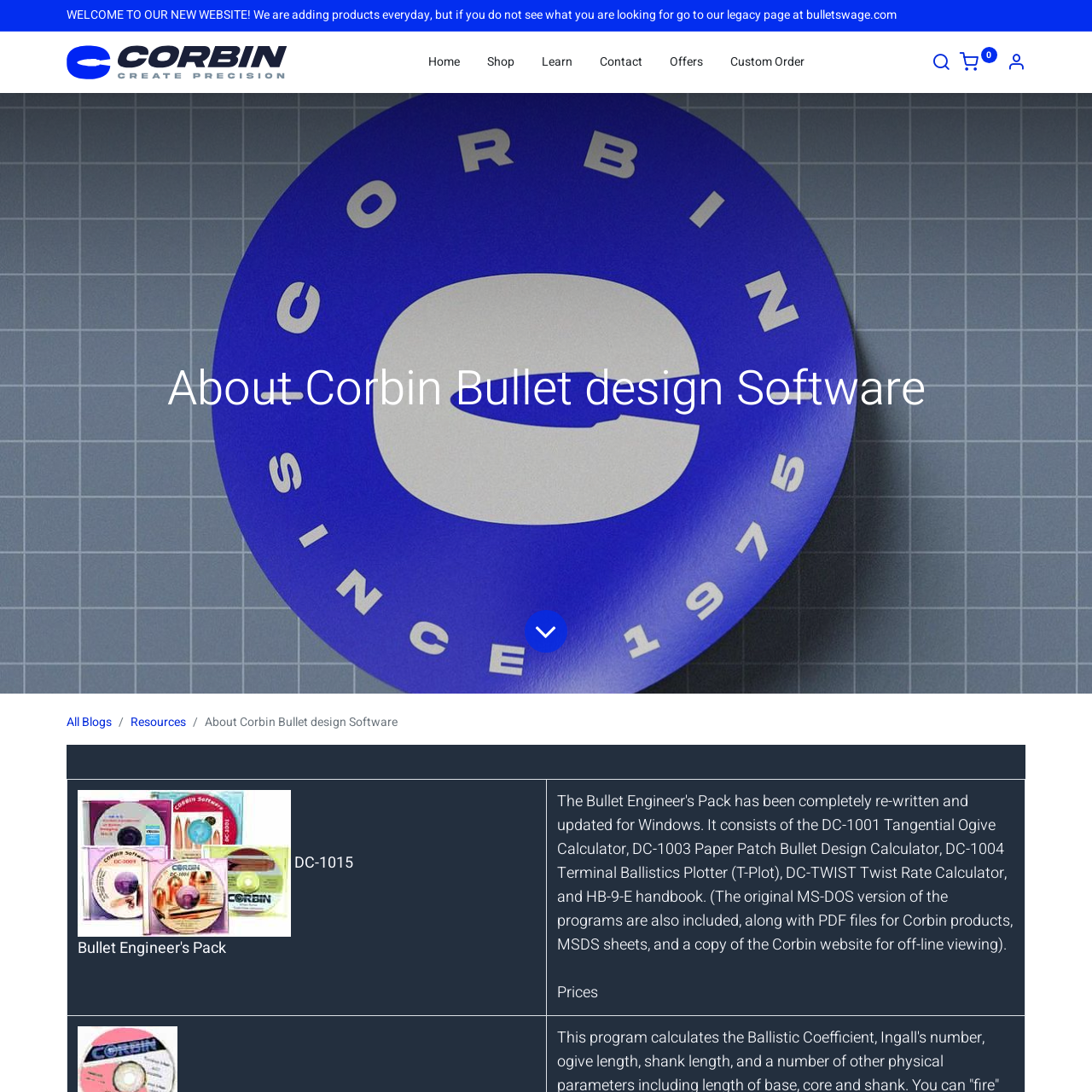Find the bounding box coordinates of the element you need to click on to perform this action: 'Click the logo of Corbins'. The coordinates should be represented by four float values between 0 and 1, in the format [left, top, right, bottom].

[0.061, 0.041, 0.263, 0.073]